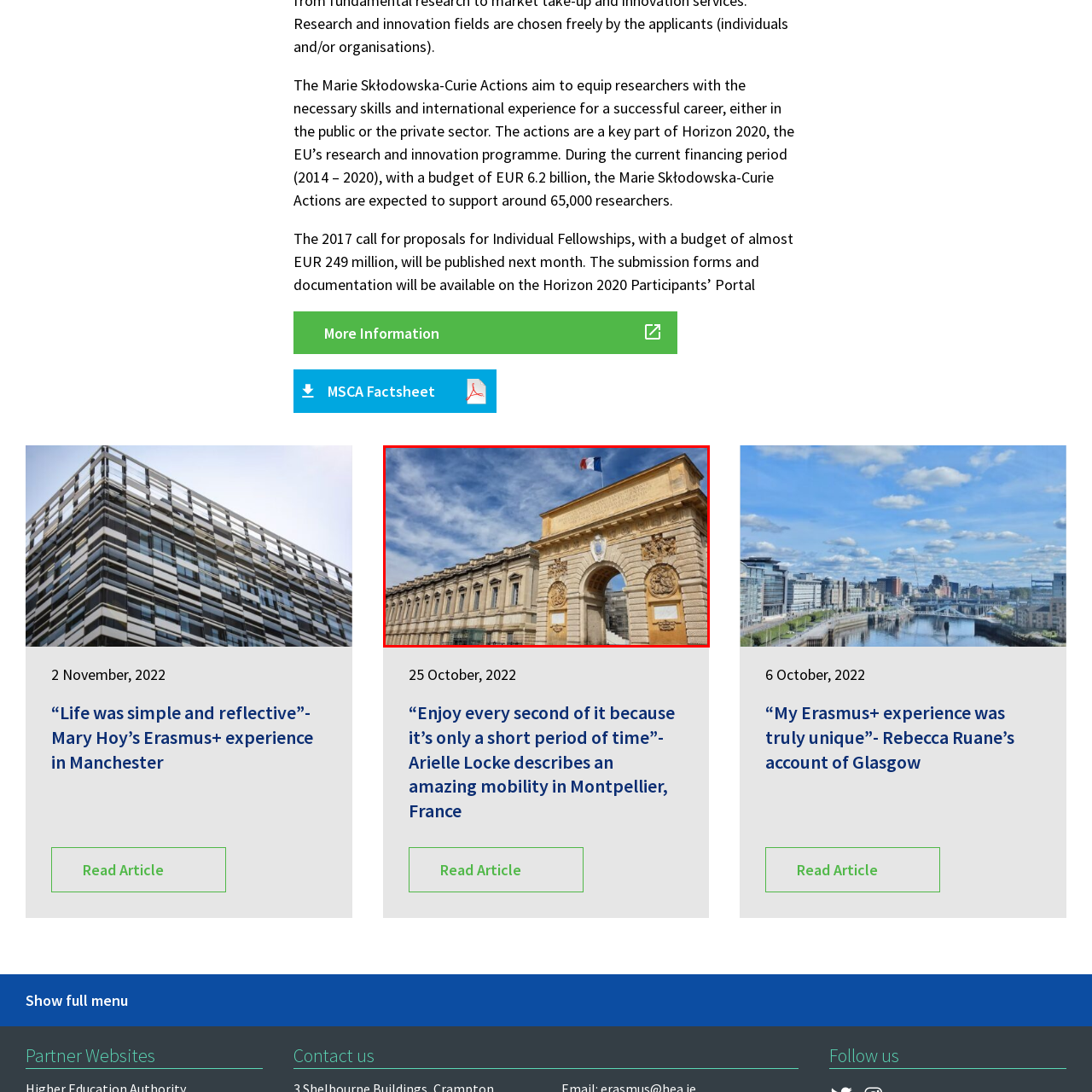Give a detailed caption for the image that is encased within the red bounding box.

The image showcases a striking architectural feature, likely a historical building, highlighted by its grand entrance adorned with ornate stonework and decorative reliefs. Dominating the scene is an impressive archway topped by the French flag, fluttering in the breeze against a backdrop of a vibrant blue sky interspersed with wispy clouds. The structure is characterized by its classical design, featuring a series of windows framed by intricately detailed façades, which reflect the artistry of the era in which it was built. This image not only captures a moment in time but also represents a notable location associated with cultural and educational pursuits, possibly linked to the Erasmus+ program, which encourages international learning experiences. The overall composition evokes a sense of pride in heritage and the encouragement of global engagement in academia.